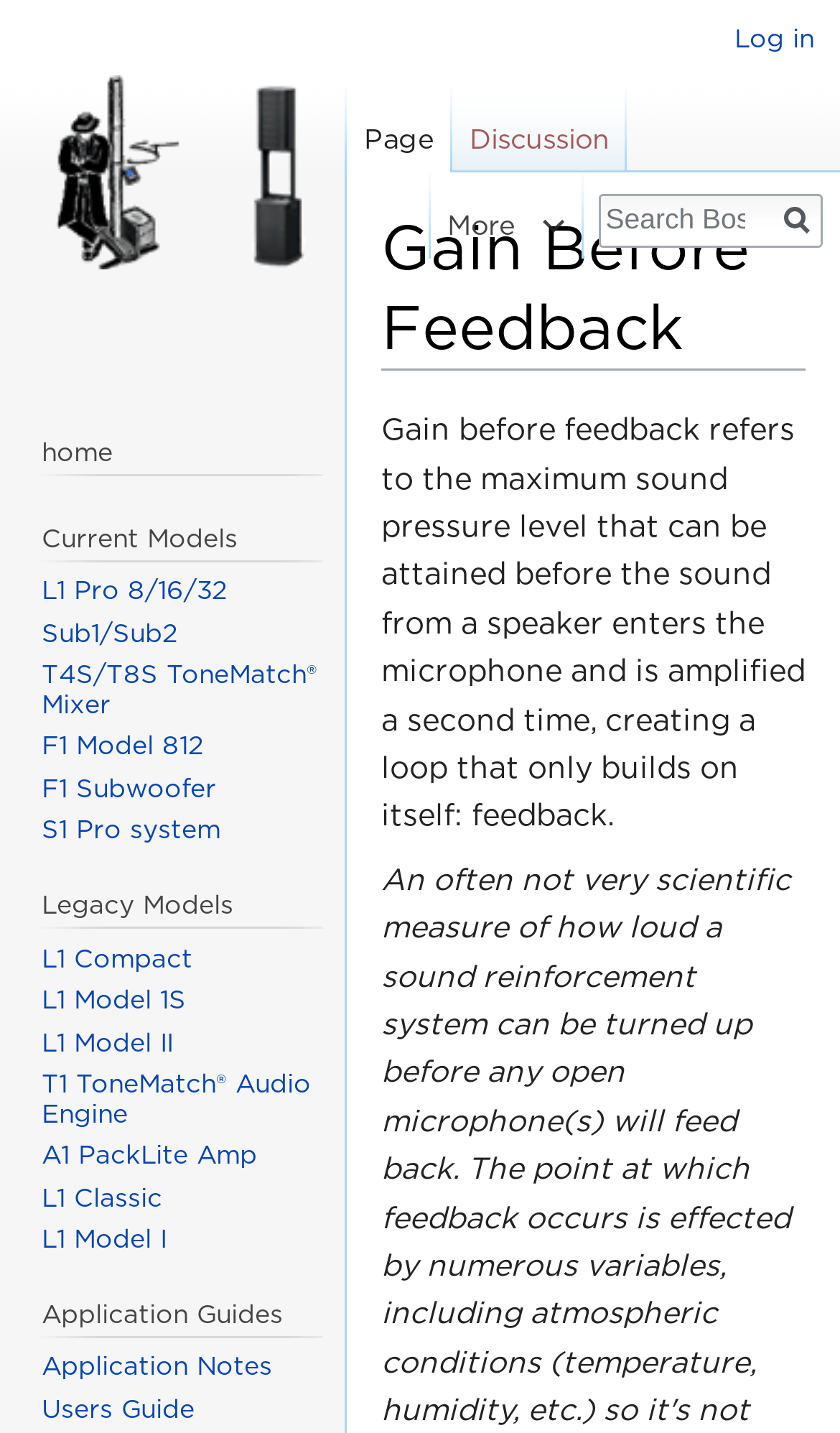What is gain before feedback?
Based on the image, answer the question with a single word or brief phrase.

Maximum sound pressure level